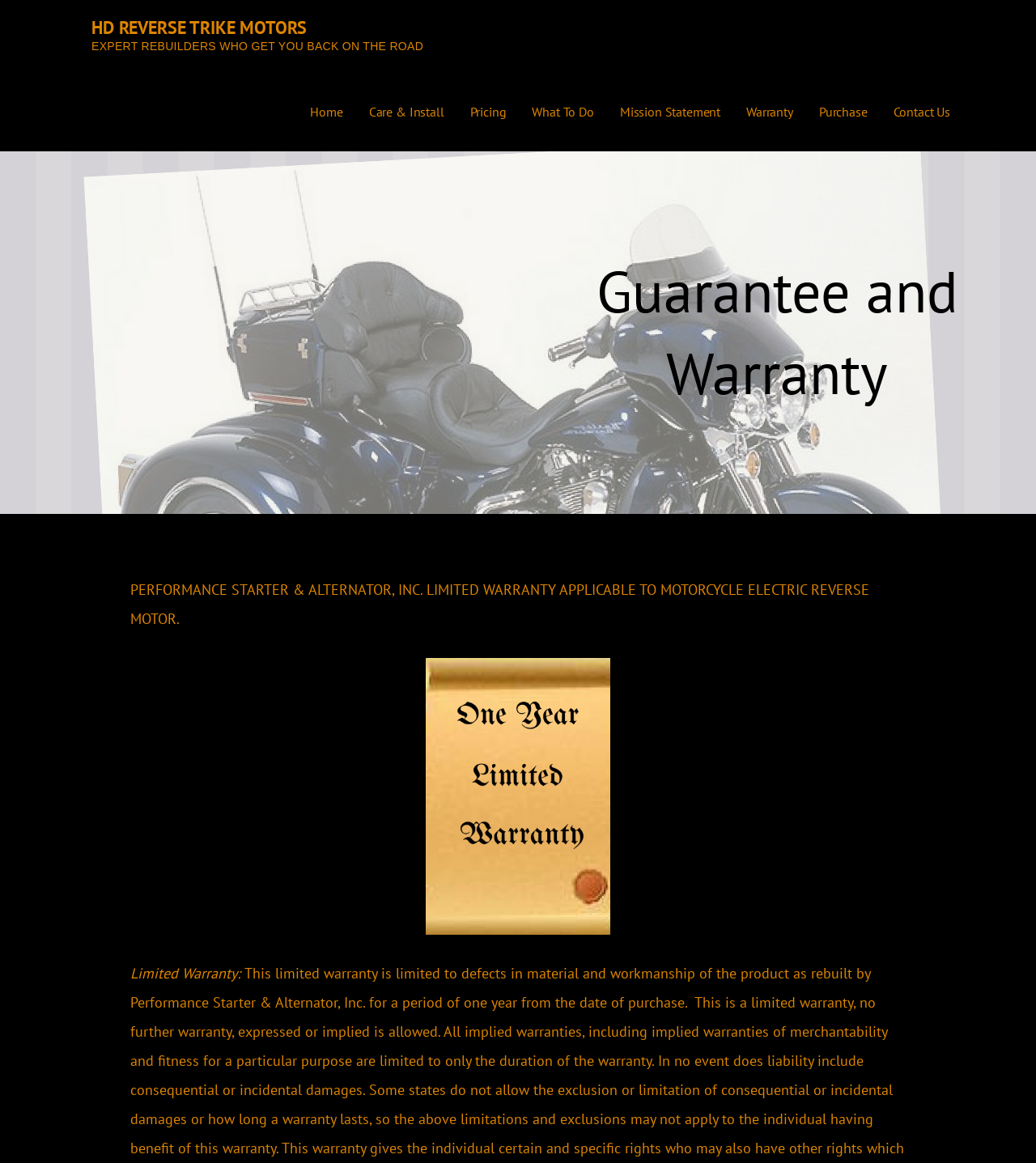How many navigation links are available on the webpage?
Refer to the screenshot and answer in one word or phrase.

9